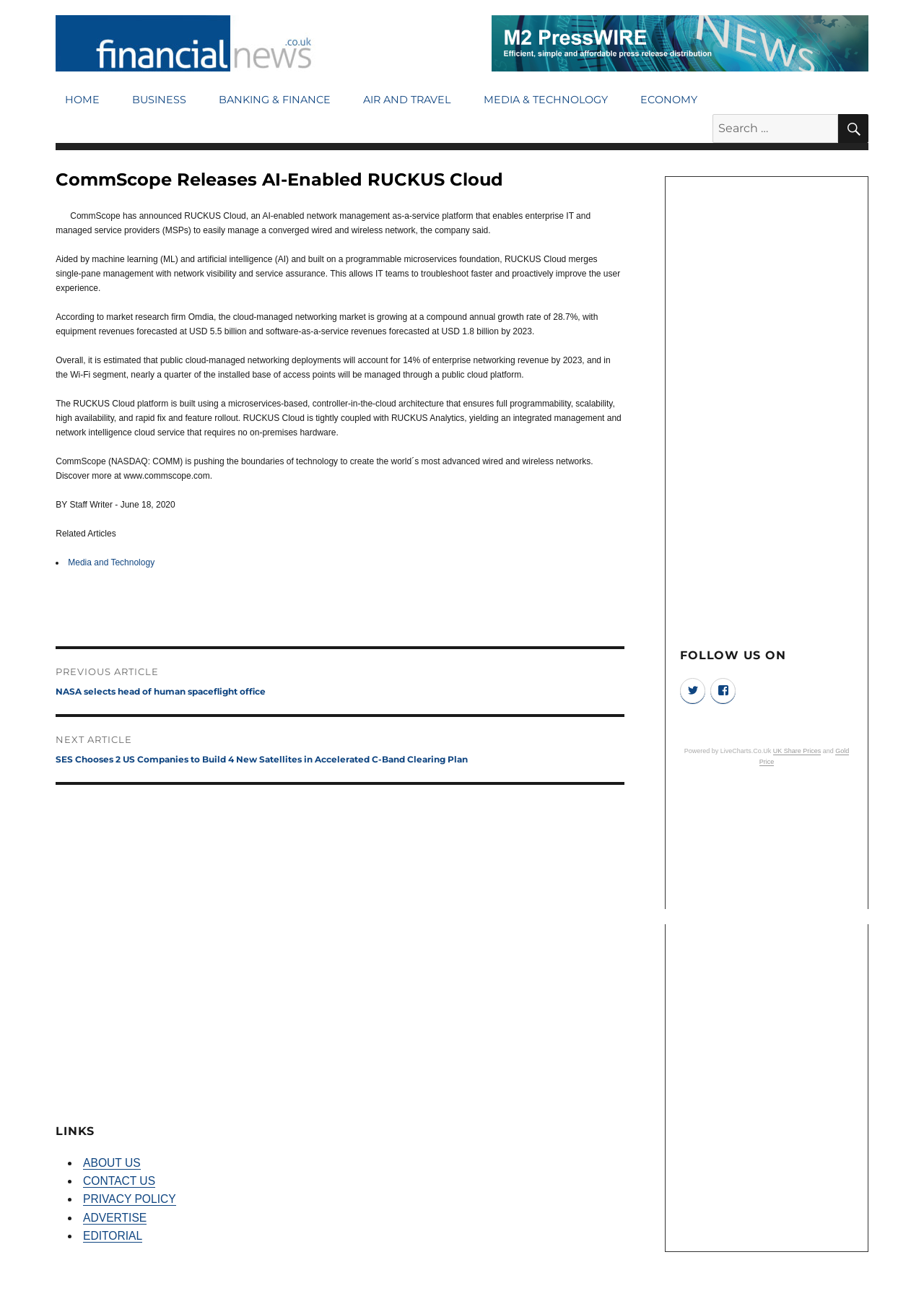Answer succinctly with a single word or phrase:
What is the topic of the related article?

Media and Technology